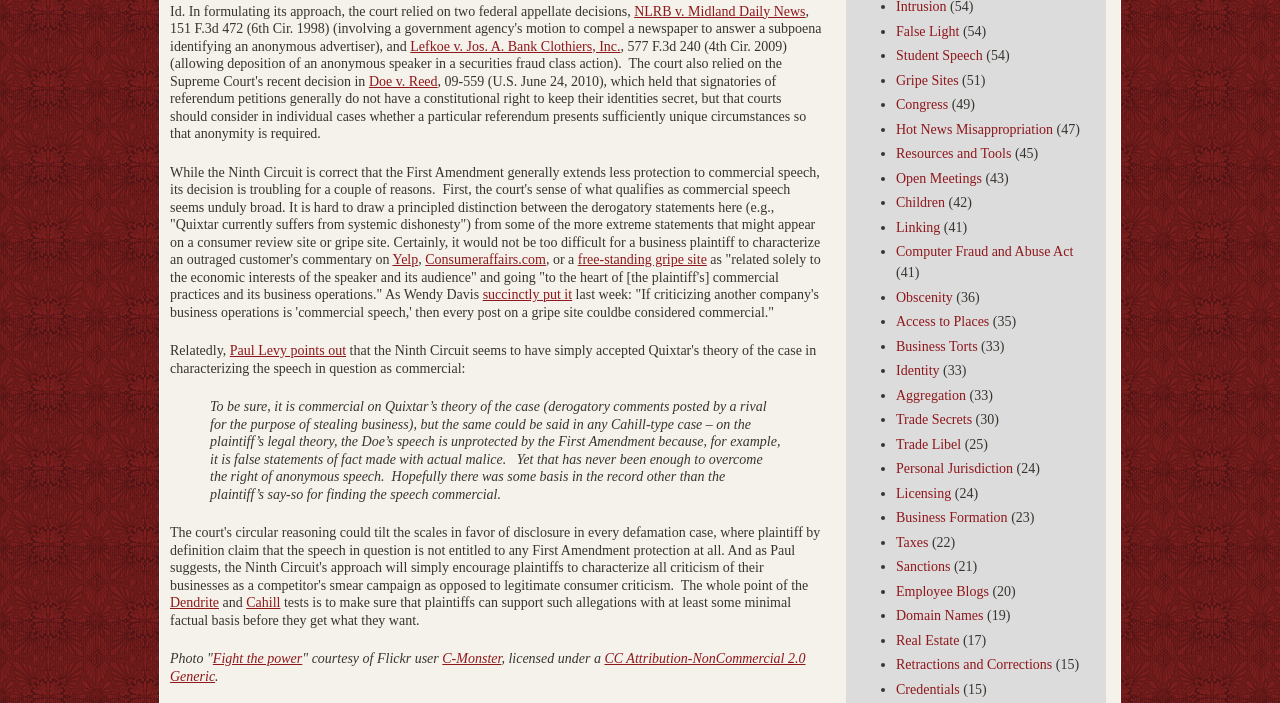Please specify the bounding box coordinates of the area that should be clicked to accomplish the following instruction: "Click on 'NLRB v. Midland Daily News'". The coordinates should consist of four float numbers between 0 and 1, i.e., [left, top, right, bottom].

[0.495, 0.005, 0.629, 0.026]